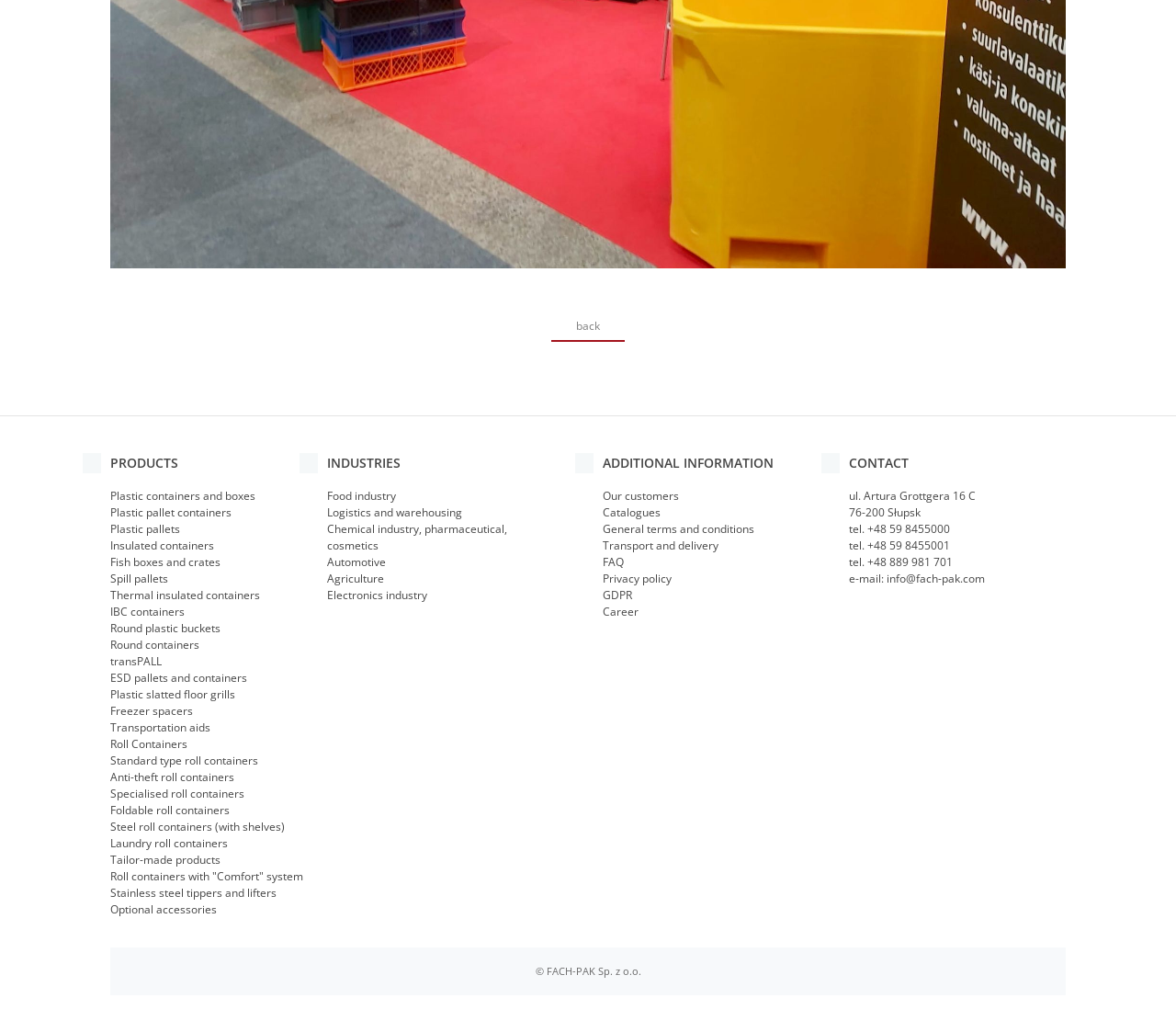Please mark the bounding box coordinates of the area that should be clicked to carry out the instruction: "Click on 'Tailor-made products'".

[0.094, 0.825, 0.188, 0.841]